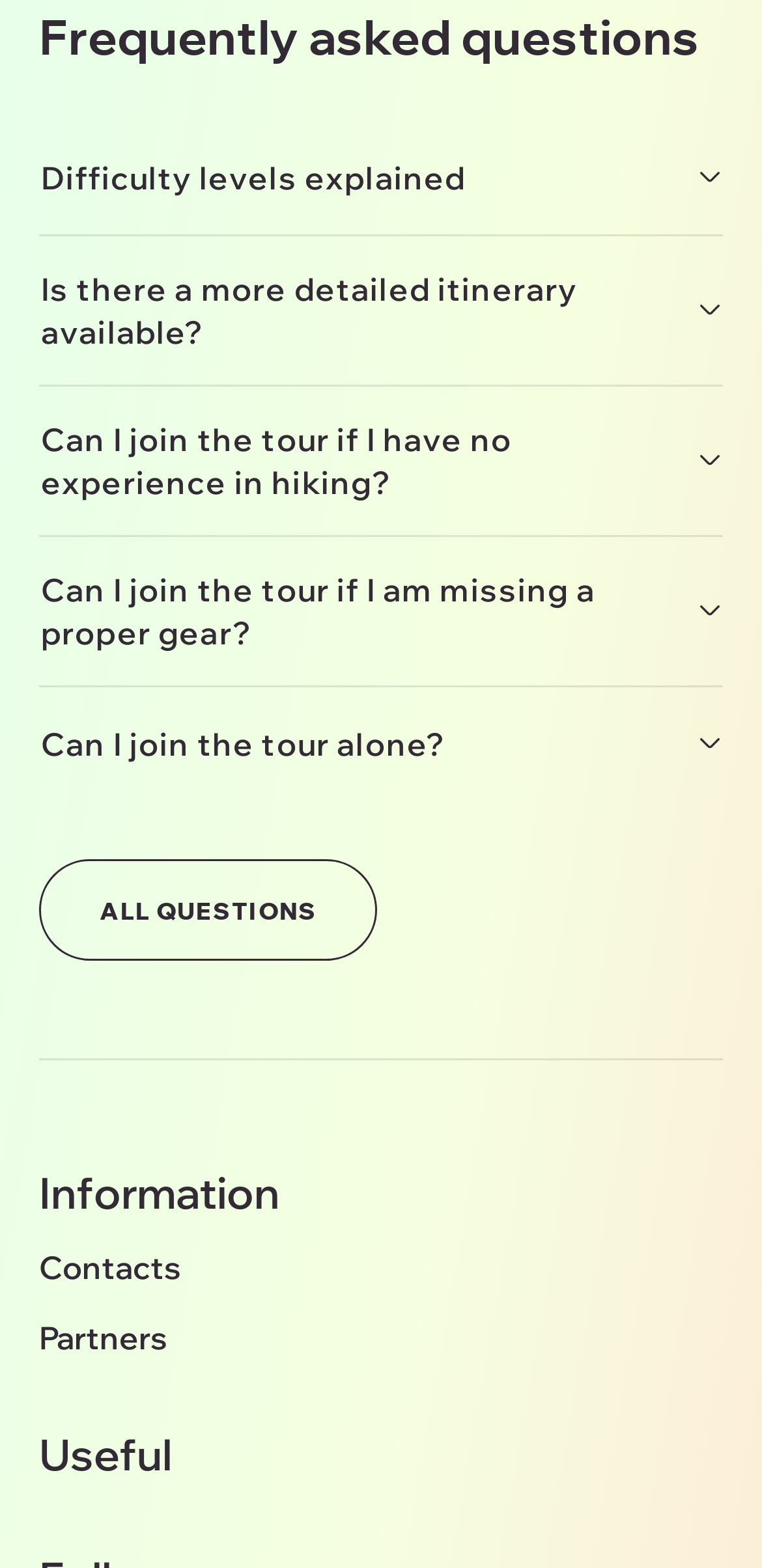Bounding box coordinates are given in the format (top-left x, top-left y, bottom-right x, bottom-right y). All values should be floating point numbers between 0 and 1. Provide the bounding box coordinate for the UI element described as: Contacts

[0.051, 0.79, 0.238, 0.826]